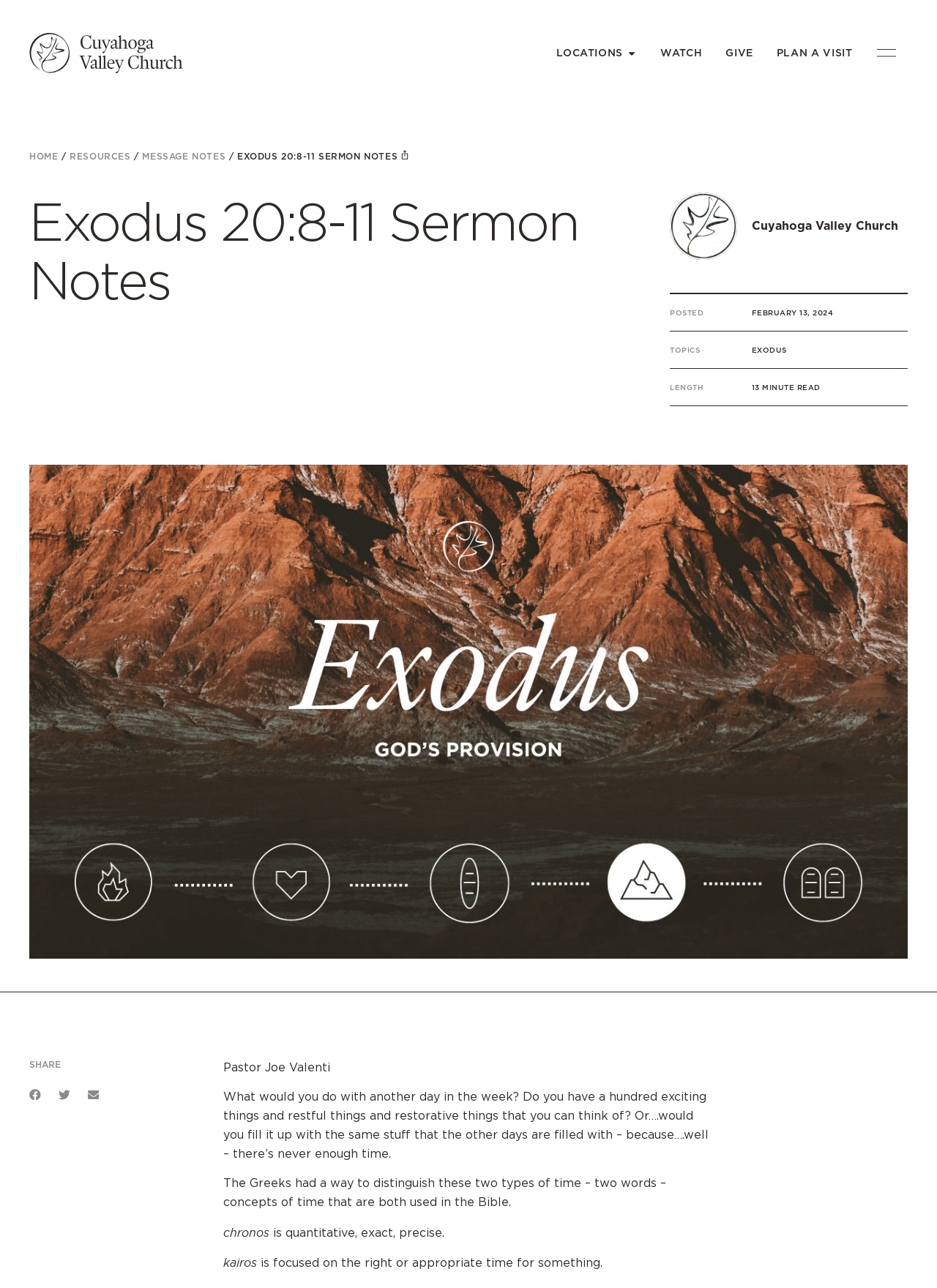Find the bounding box coordinates for the HTML element described in this sentence: "Plan a Visit". Provide the coordinates as four float numbers between 0 and 1, in the format [left, top, right, bottom].

[0.829, 0.035, 0.91, 0.047]